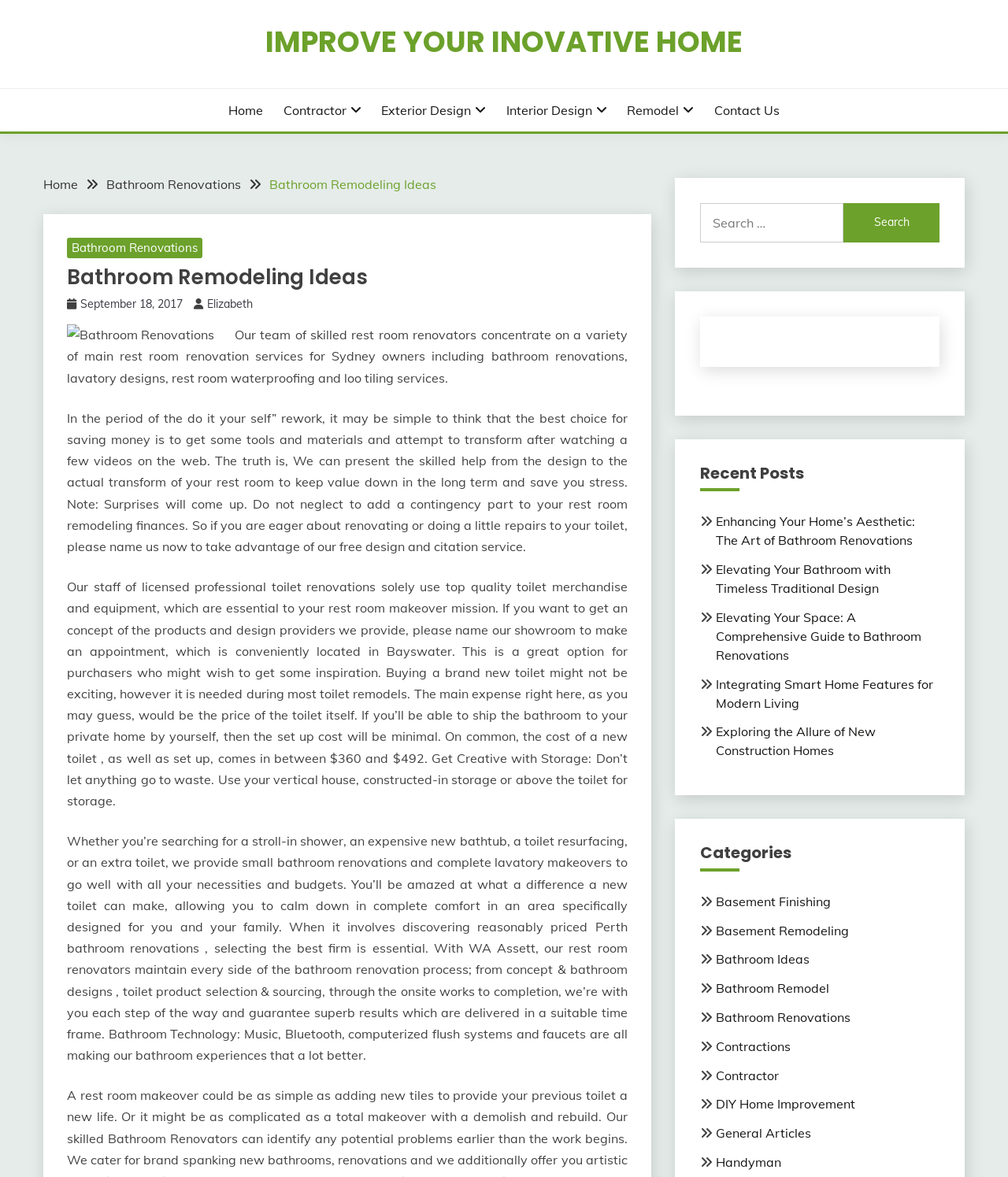Locate the bounding box coordinates of the clickable part needed for the task: "Click on the 'Blogs' link".

None